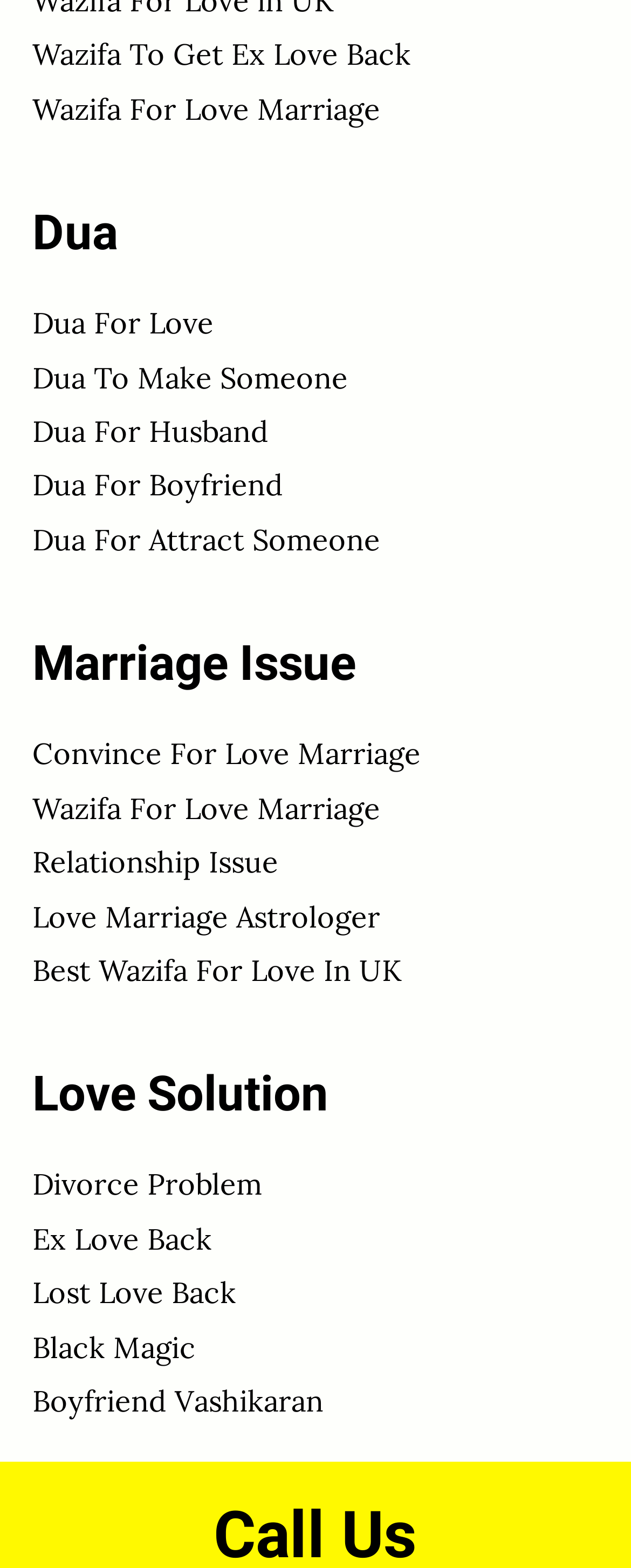Identify the bounding box coordinates for the element you need to click to achieve the following task: "Explore Love Solution". Provide the bounding box coordinates as four float numbers between 0 and 1, in the form [left, top, right, bottom].

[0.051, 0.678, 0.949, 0.718]